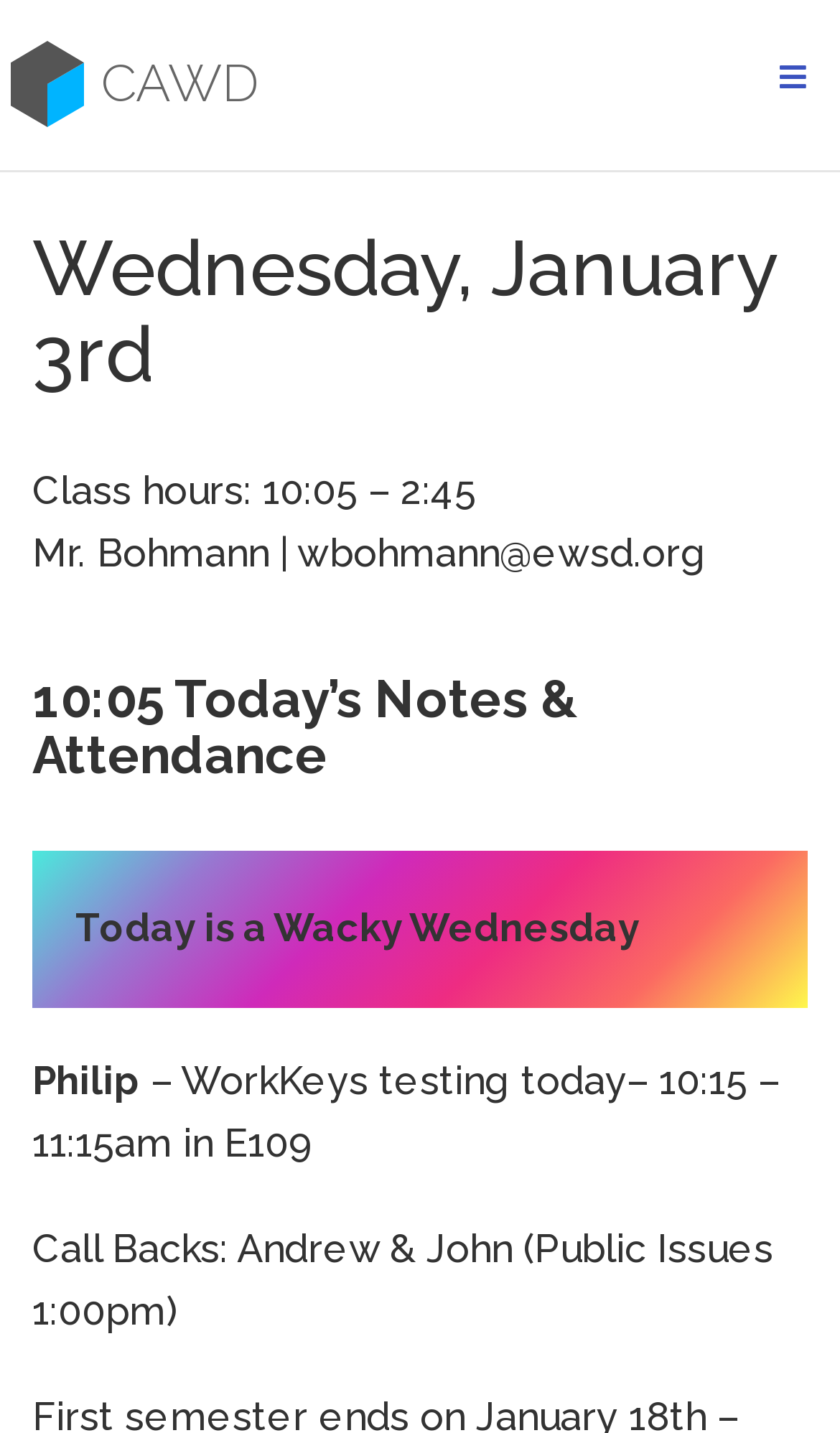What is the special event today?
Look at the image and construct a detailed response to the question.

I found the answer by looking at the text 'Today is a Wacky Wednesday' which is located below the header 'Wednesday, January 3rd'.